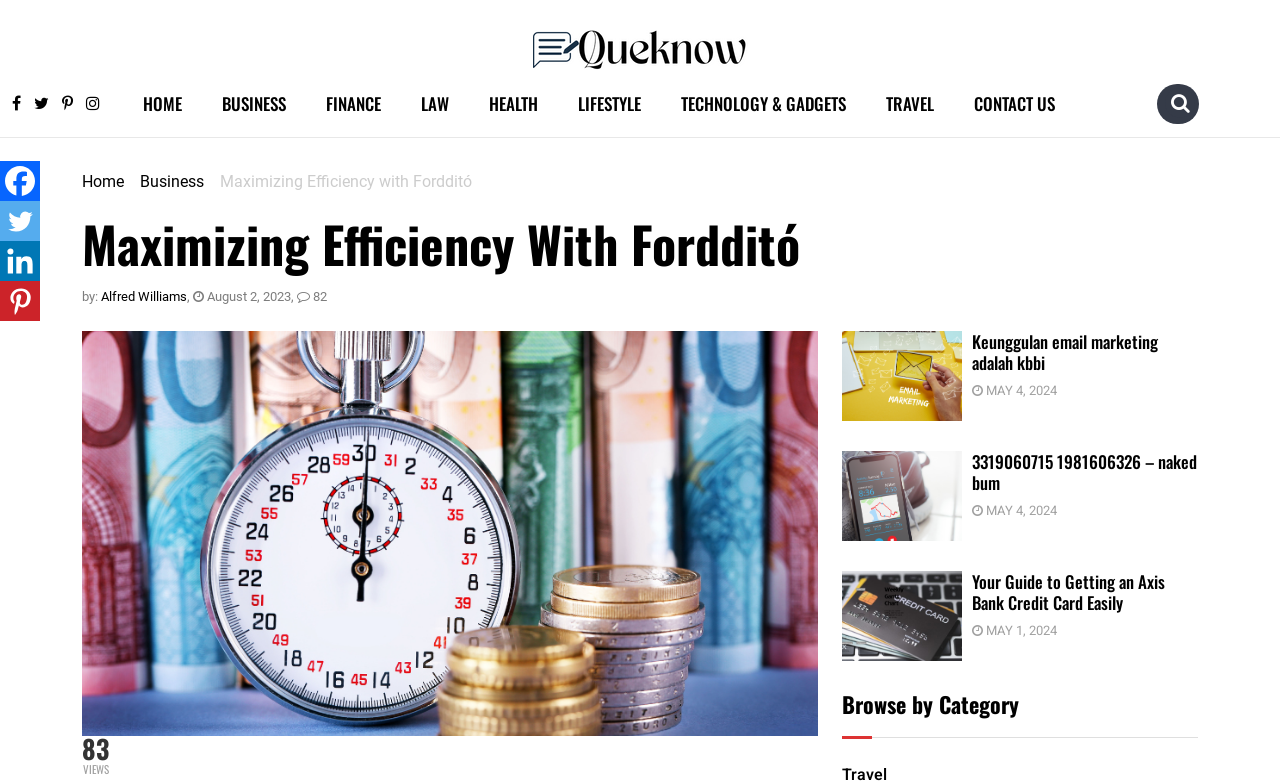Please identify the bounding box coordinates of the element on the webpage that should be clicked to follow this instruction: "Log in to post a comment". The bounding box coordinates should be given as four float numbers between 0 and 1, formatted as [left, top, right, bottom].

None